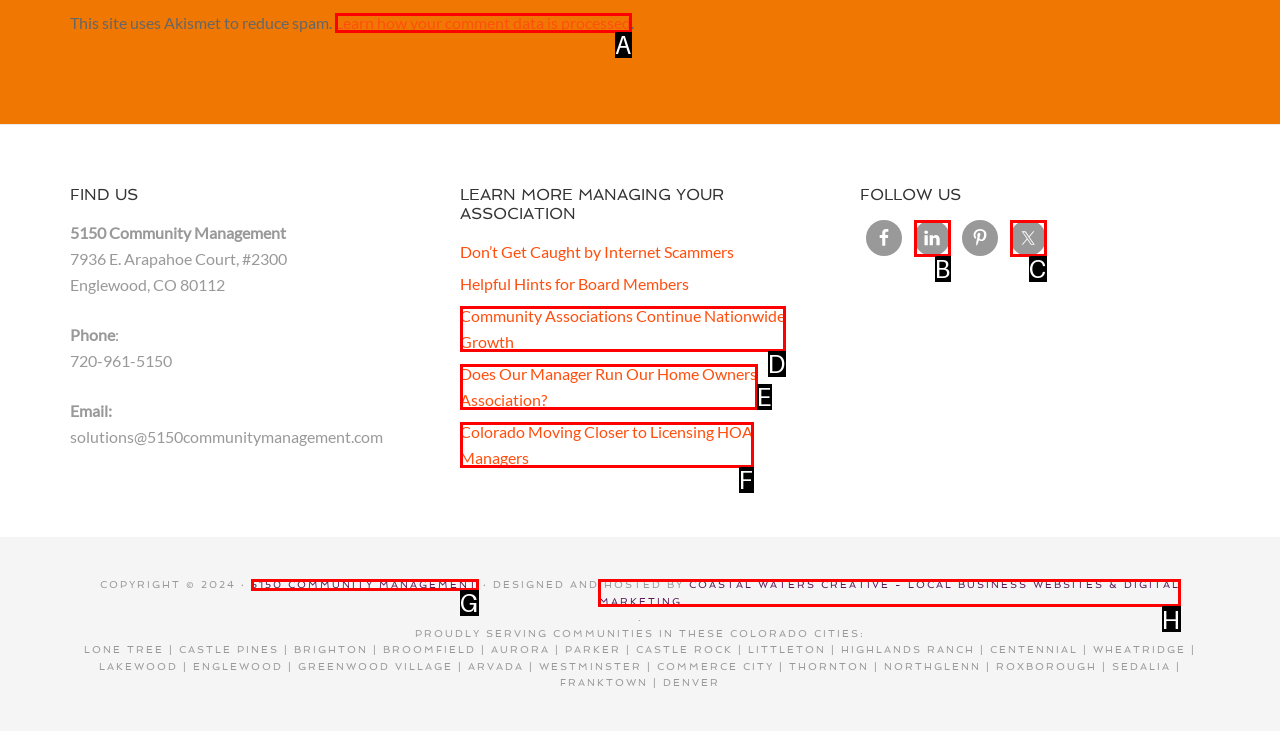Find the UI element described as: 5150 Community Management
Reply with the letter of the appropriate option.

G